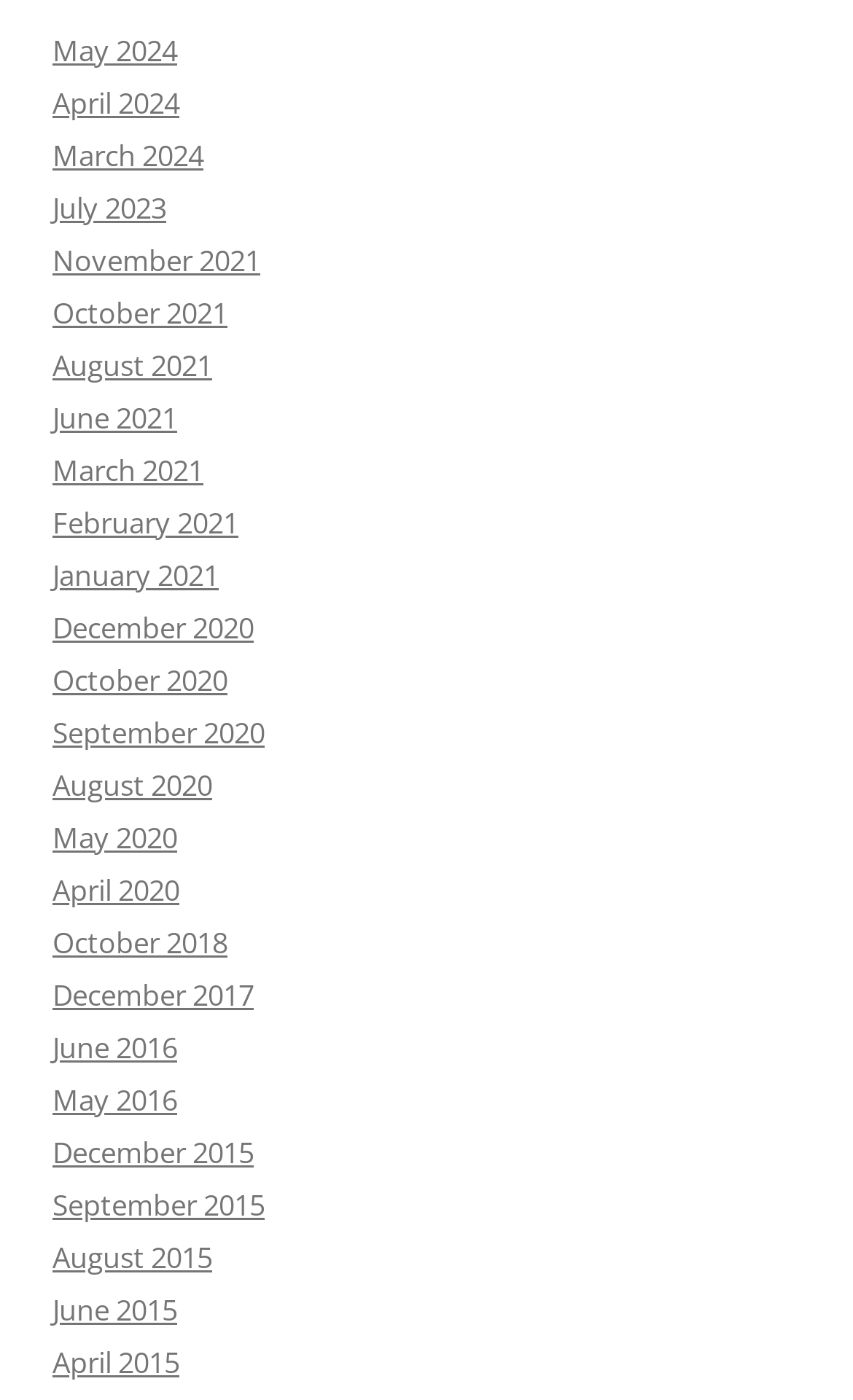Please specify the bounding box coordinates of the region to click in order to perform the following instruction: "access December 2015".

[0.062, 0.809, 0.297, 0.837]